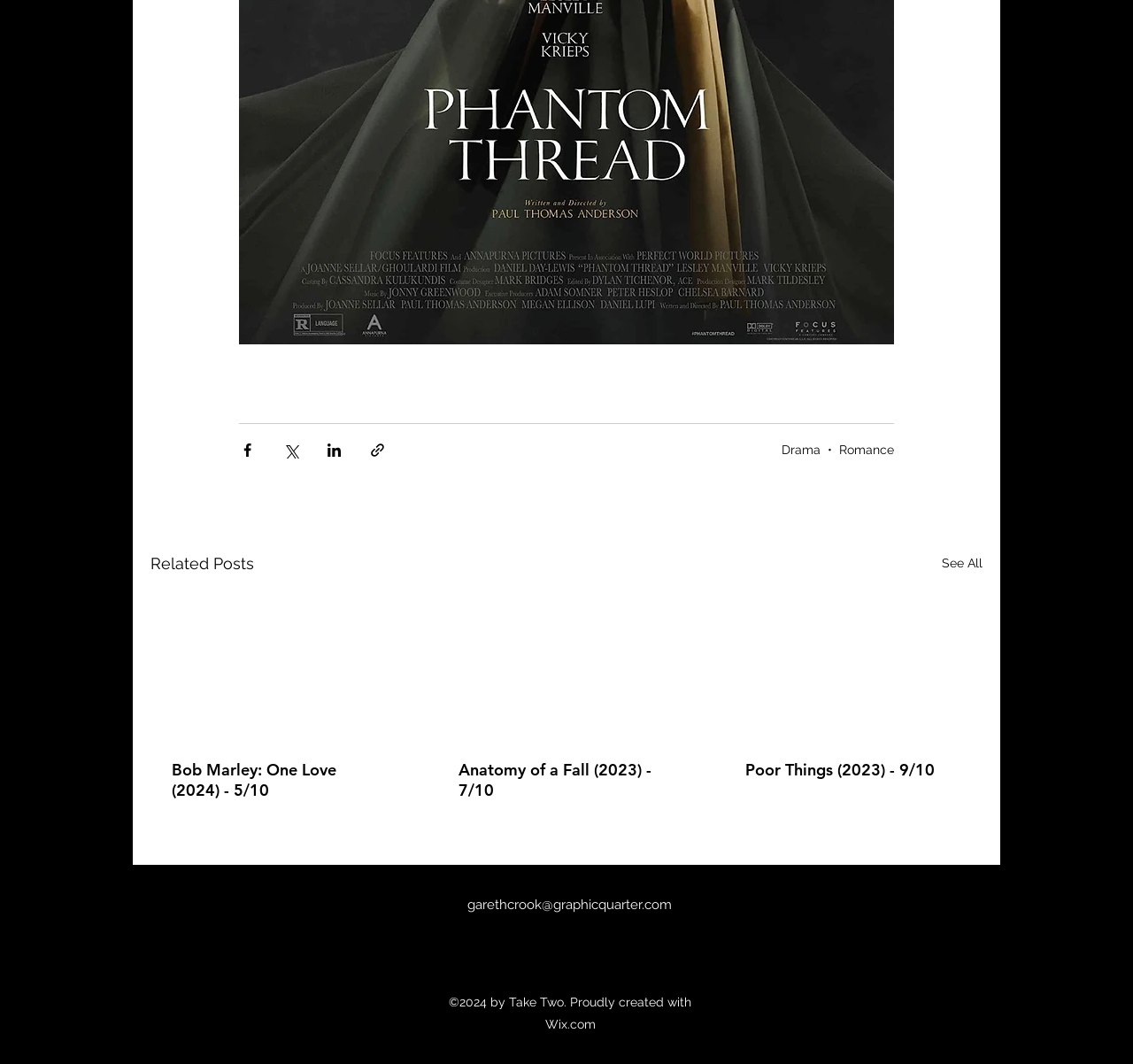What is the category of the first related post?
Refer to the screenshot and deliver a thorough answer to the question presented.

I found the category by looking at the links under the 'Related Posts' heading. The first link is 'Drama', which is followed by a bullet point and then the 'Romance' link.